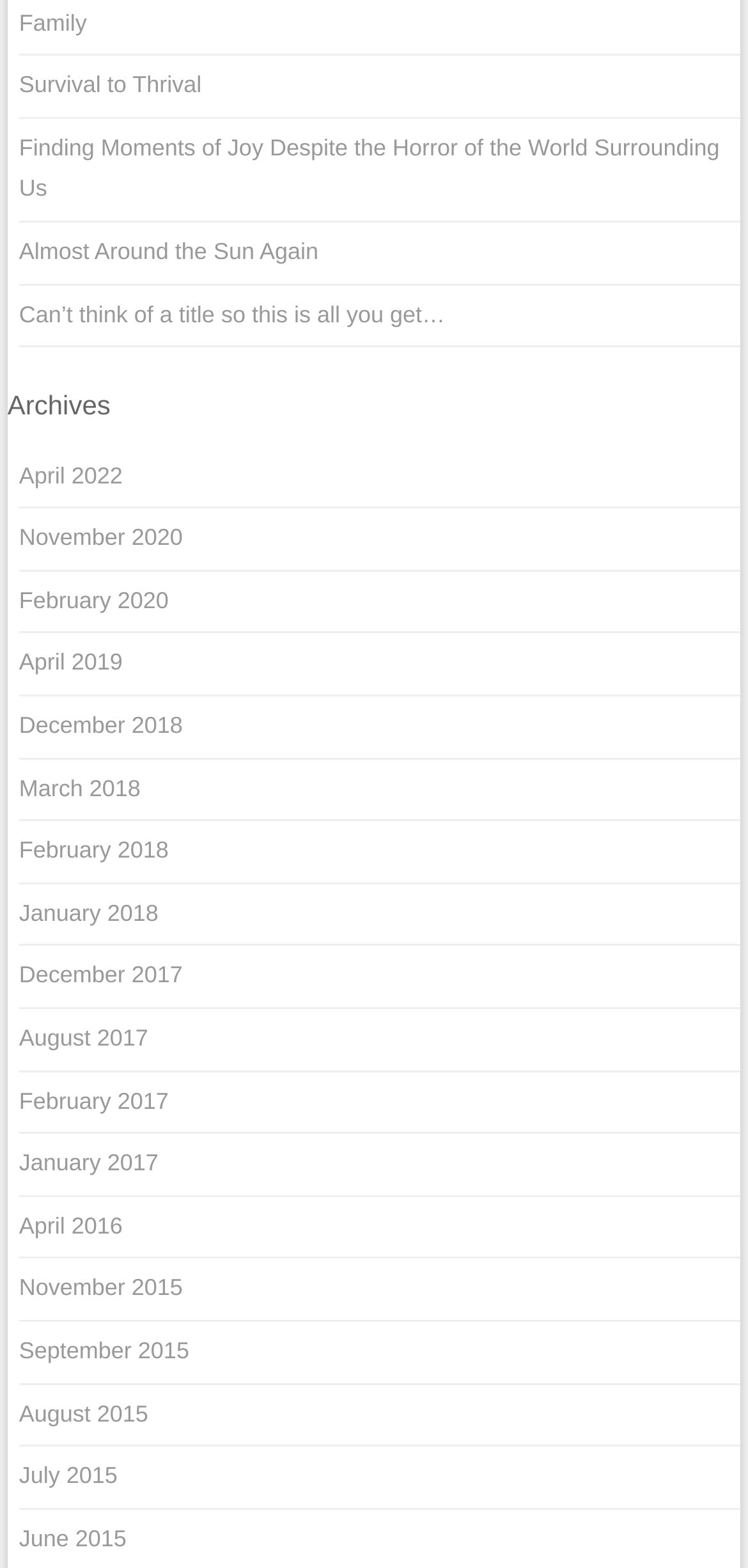Please specify the bounding box coordinates of the area that should be clicked to accomplish the following instruction: "View archives". The coordinates should consist of four float numbers between 0 and 1, i.e., [left, top, right, bottom].

[0.01, 0.244, 0.99, 0.274]